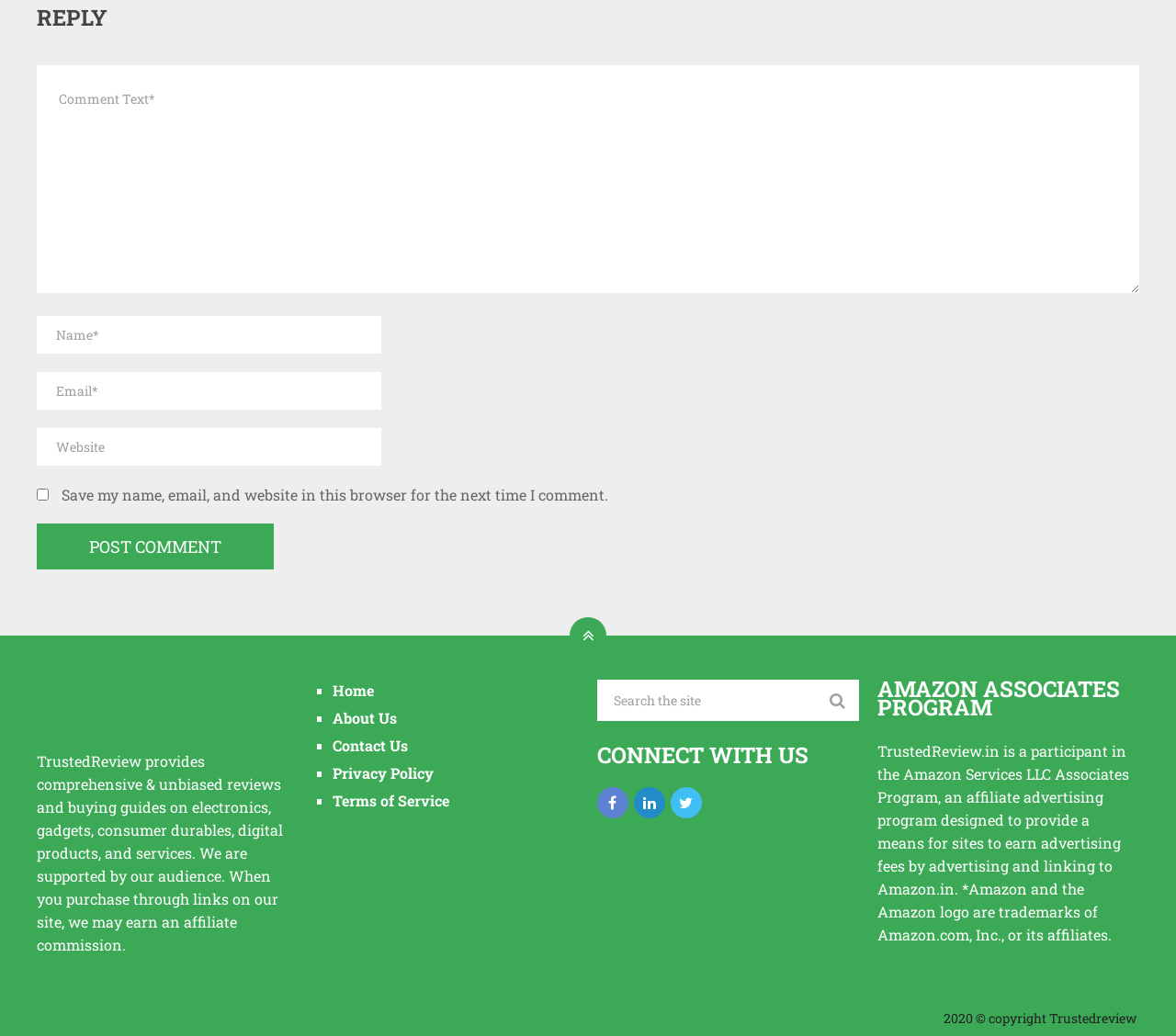Can you specify the bounding box coordinates of the area that needs to be clicked to fulfill the following instruction: "Click post comment"?

[0.031, 0.505, 0.233, 0.549]